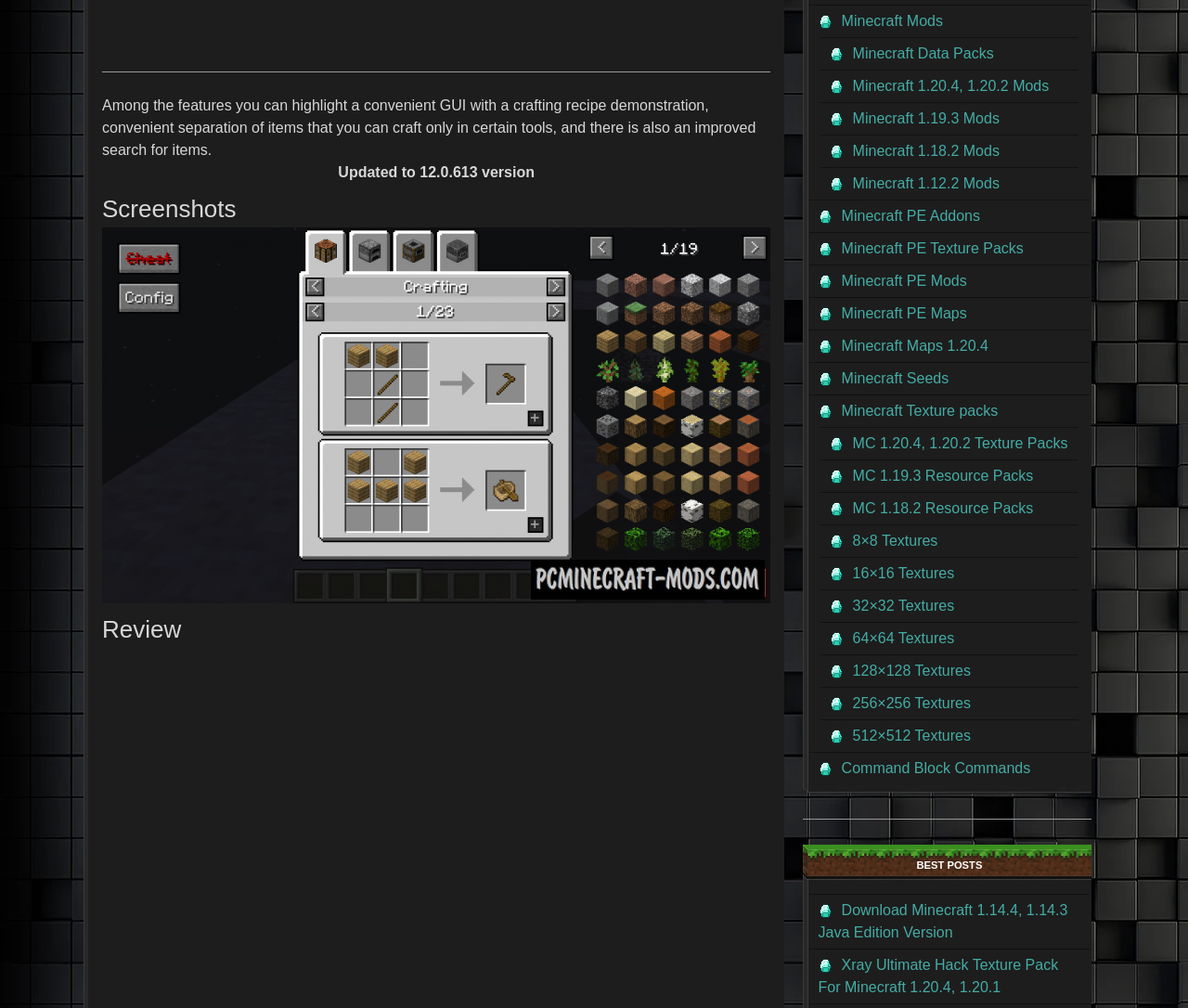Determine the bounding box coordinates of the element's region needed to click to follow the instruction: "Click on Minecraft Mods". Provide these coordinates as four float numbers between 0 and 1, formatted as [left, top, right, bottom].

[0.689, 0.006, 0.91, 0.037]